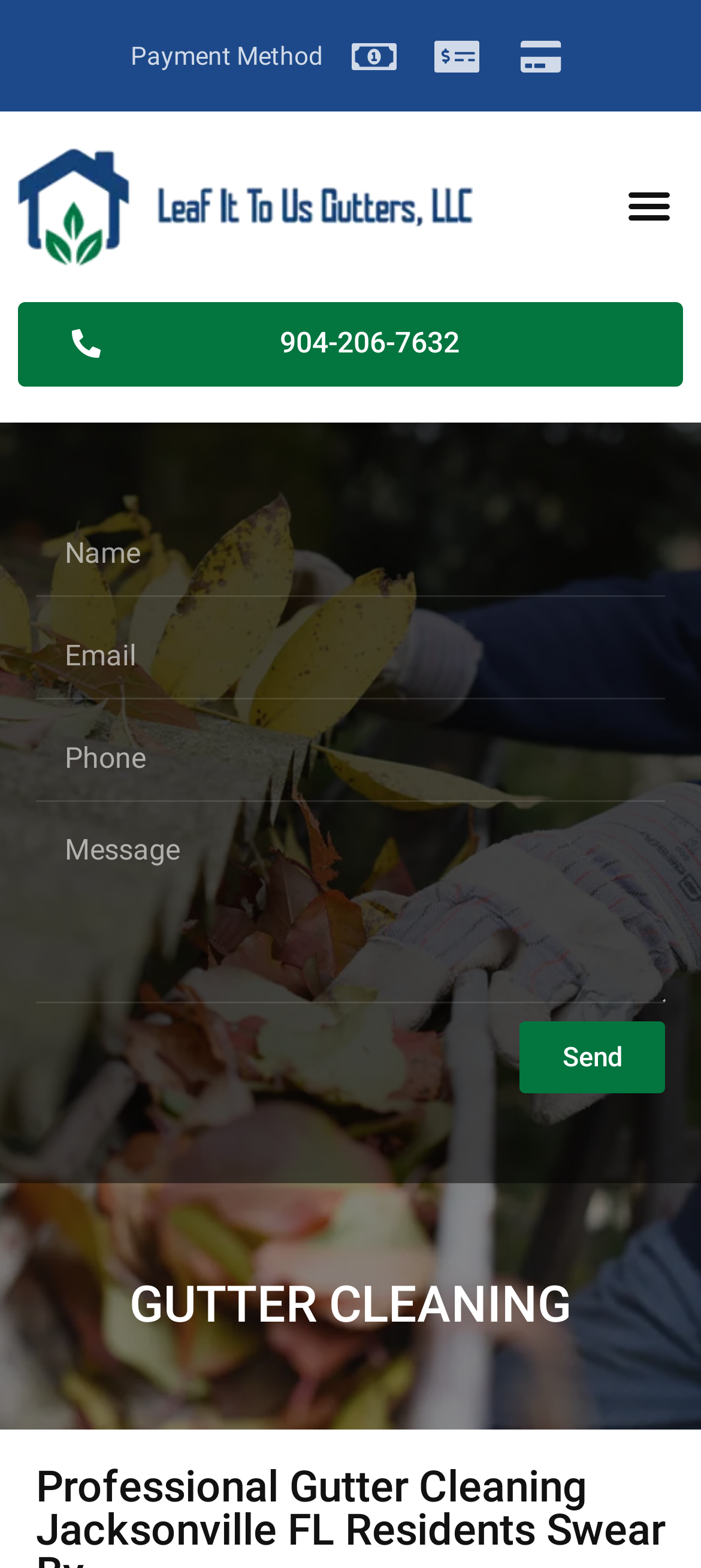What type of service is offered?
Answer with a single word or short phrase according to what you see in the image.

Gutter cleaning